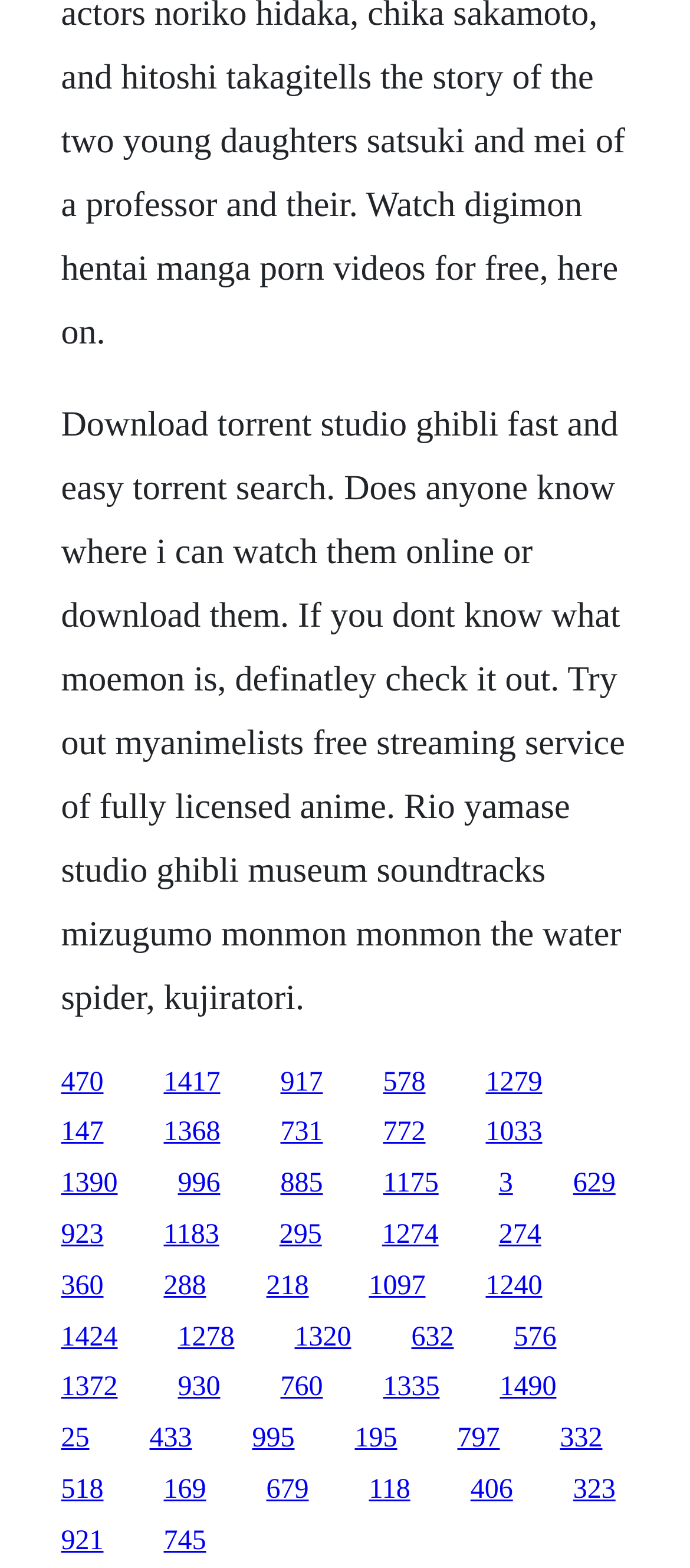Please specify the bounding box coordinates of the region to click in order to perform the following instruction: "Check out the Rio Yamase page".

[0.237, 0.713, 0.319, 0.732]